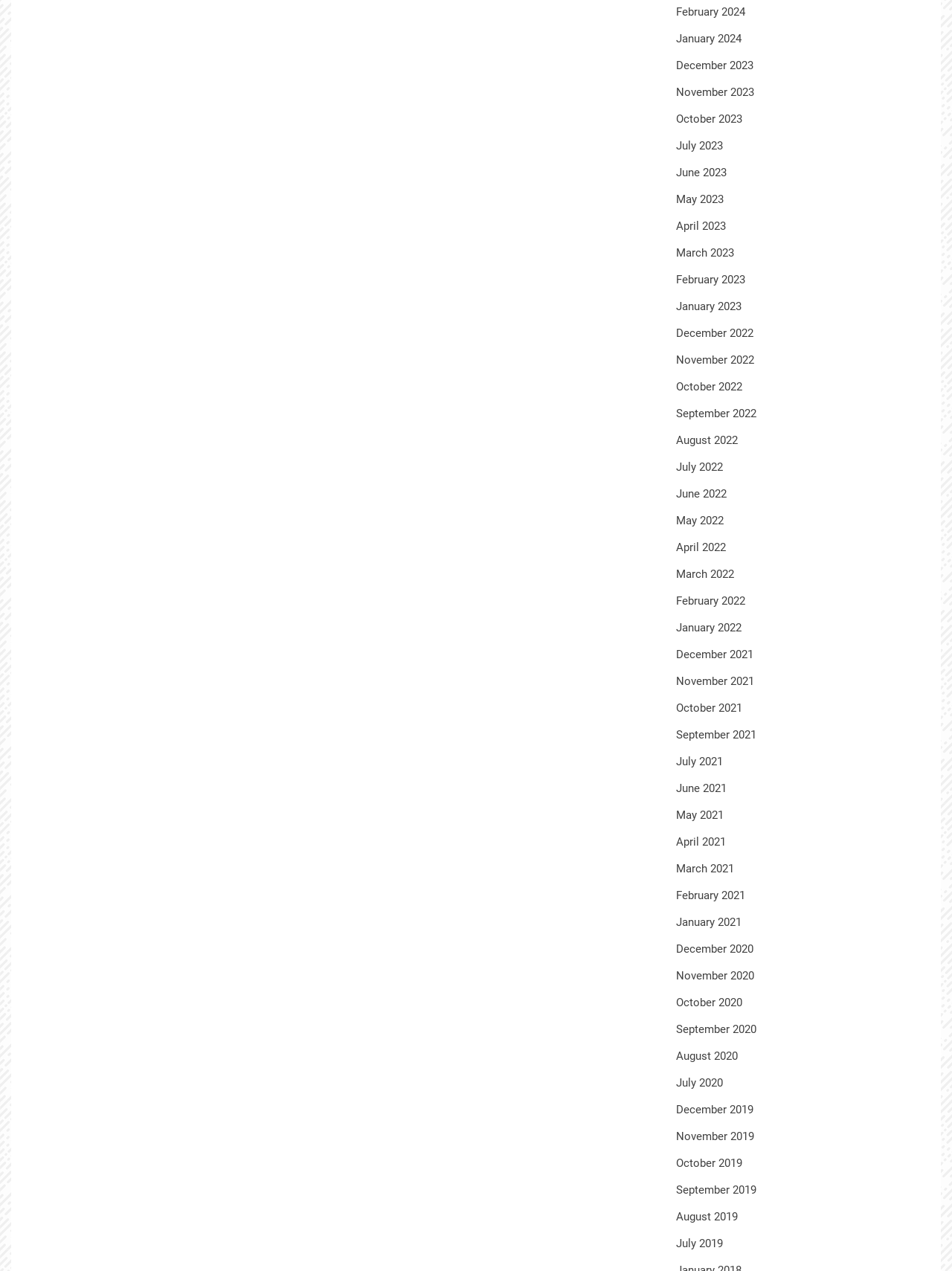Please provide a brief answer to the following inquiry using a single word or phrase:
Is there a link for March 2024?

No